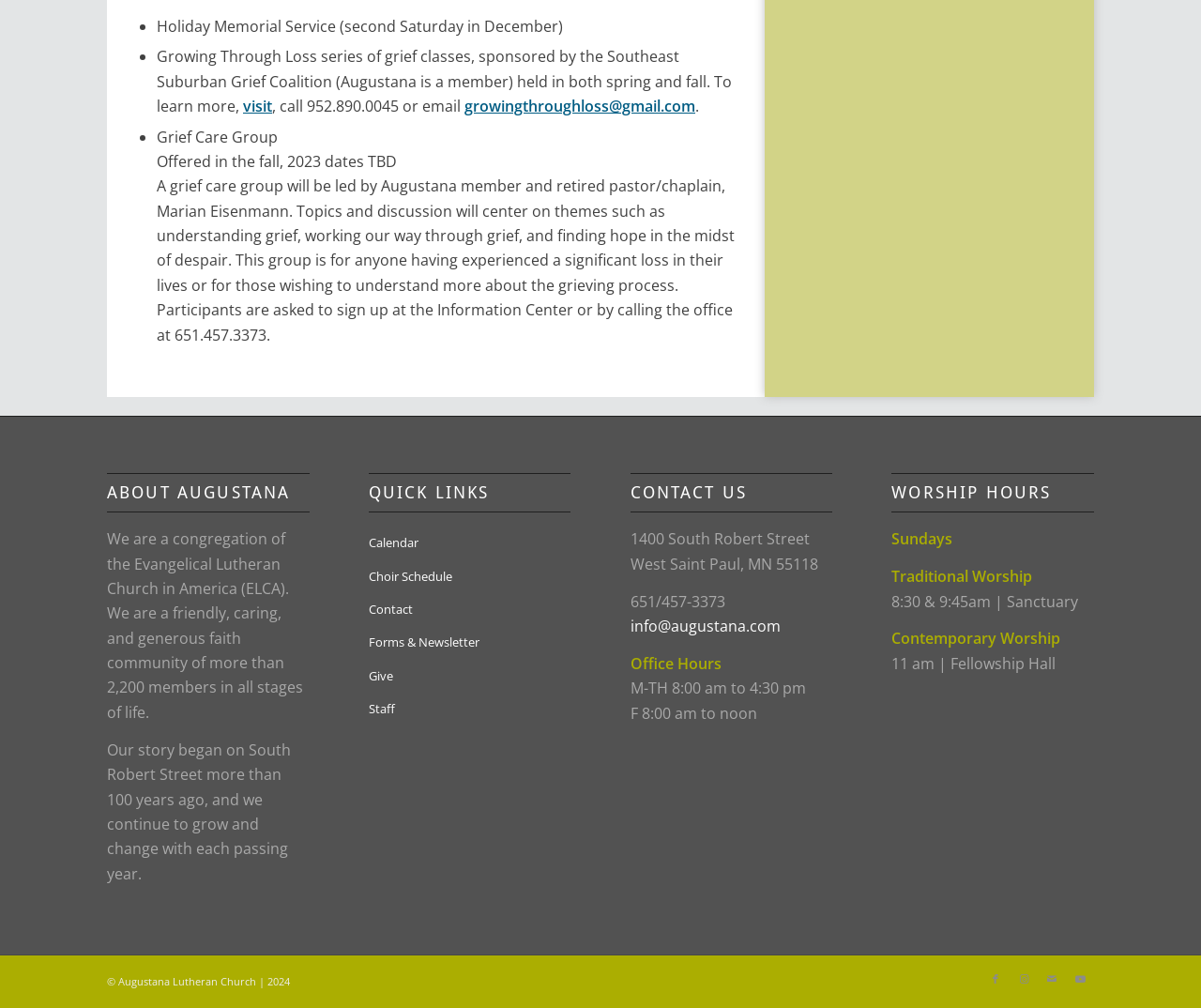What is the email address of the church?
Please answer the question with as much detail and depth as you can.

I found the email address of the church by looking at the 'CONTACT US' section, where it lists the address, phone number, and email of the church. The email address is info@augustana.com.